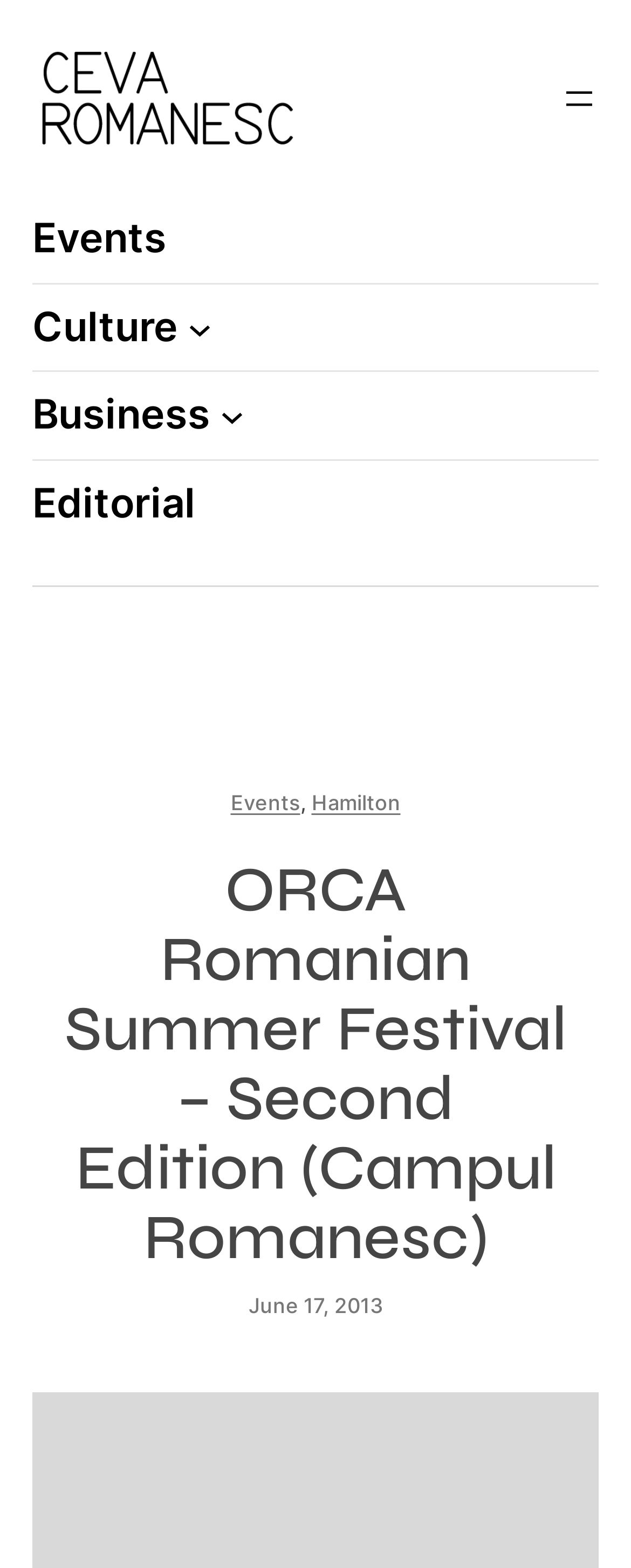Identify the bounding box coordinates of the clickable region required to complete the instruction: "Go to Events page". The coordinates should be given as four float numbers within the range of 0 and 1, i.e., [left, top, right, bottom].

[0.051, 0.134, 0.264, 0.172]